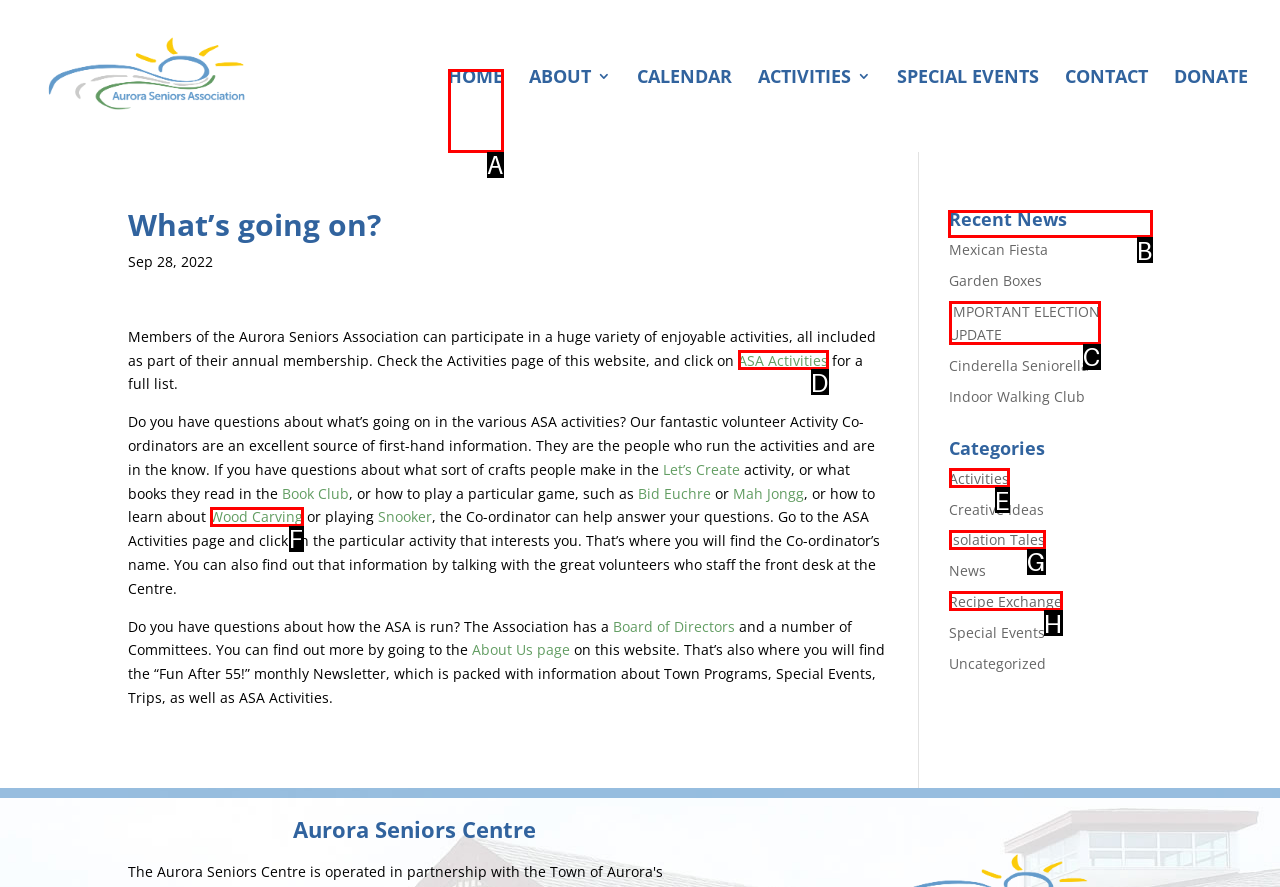For the task: Check the 'Recent News', specify the letter of the option that should be clicked. Answer with the letter only.

B